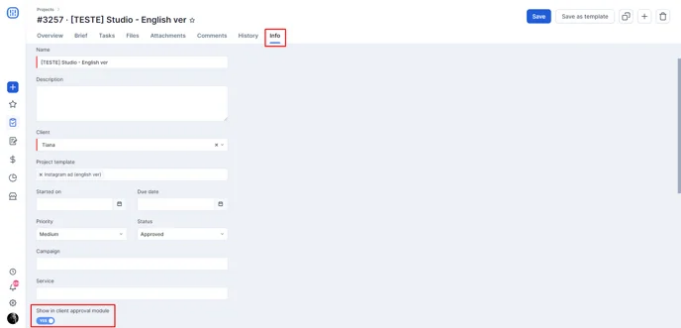What is the purpose of the toggle switch?
Relying on the image, give a concise answer in one word or a brief phrase.

enable or disable client approval